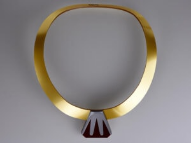Can you give a detailed response to the following question using the information from the image? What is the color of the pendant's contrasting element?

The caption describes the pendant as combining a deep red or burgundy color with a 'contrasting silver or metallic element', indicating that the contrasting element is silver or metallic in color.